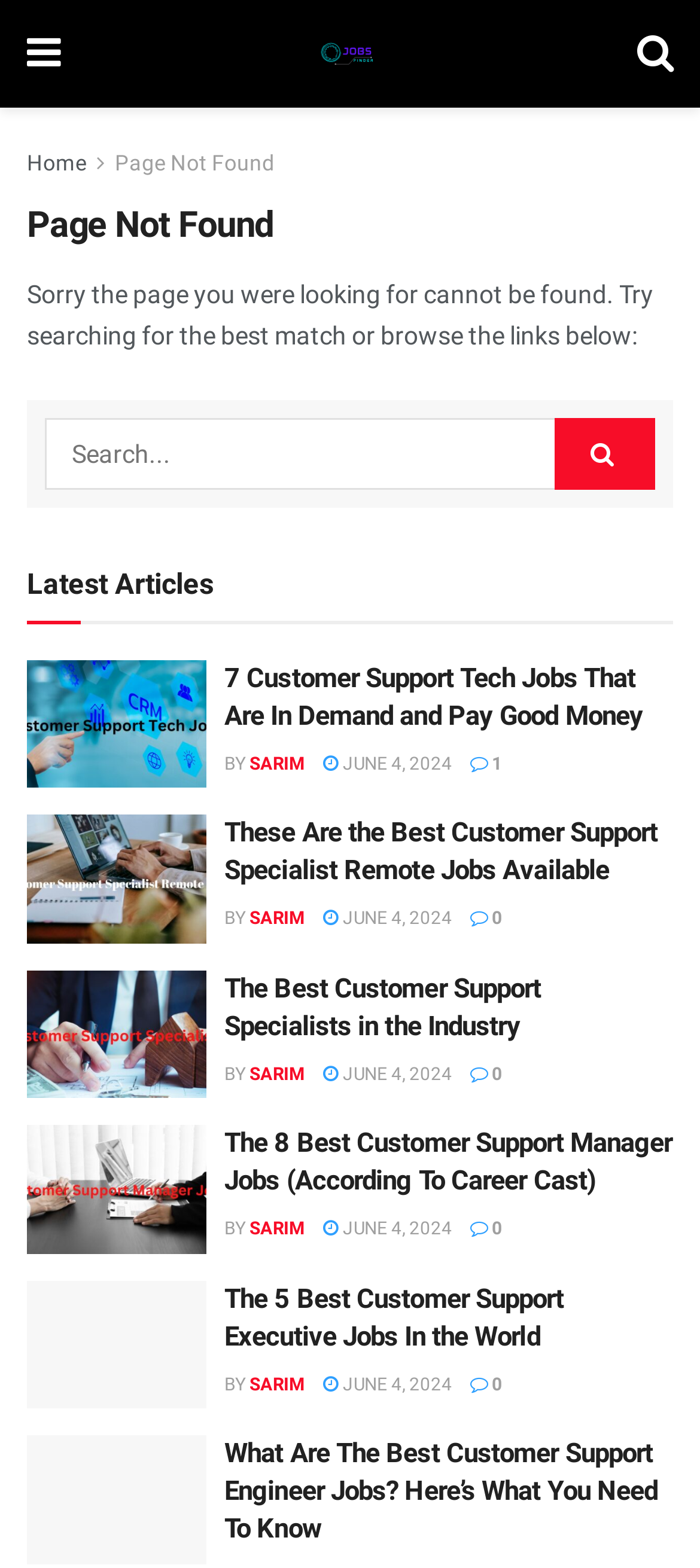Please find the bounding box coordinates of the element that needs to be clicked to perform the following instruction: "Click on 'Customer Support Tech Jobs'". The bounding box coordinates should be four float numbers between 0 and 1, represented as [left, top, right, bottom].

[0.038, 0.421, 0.295, 0.502]